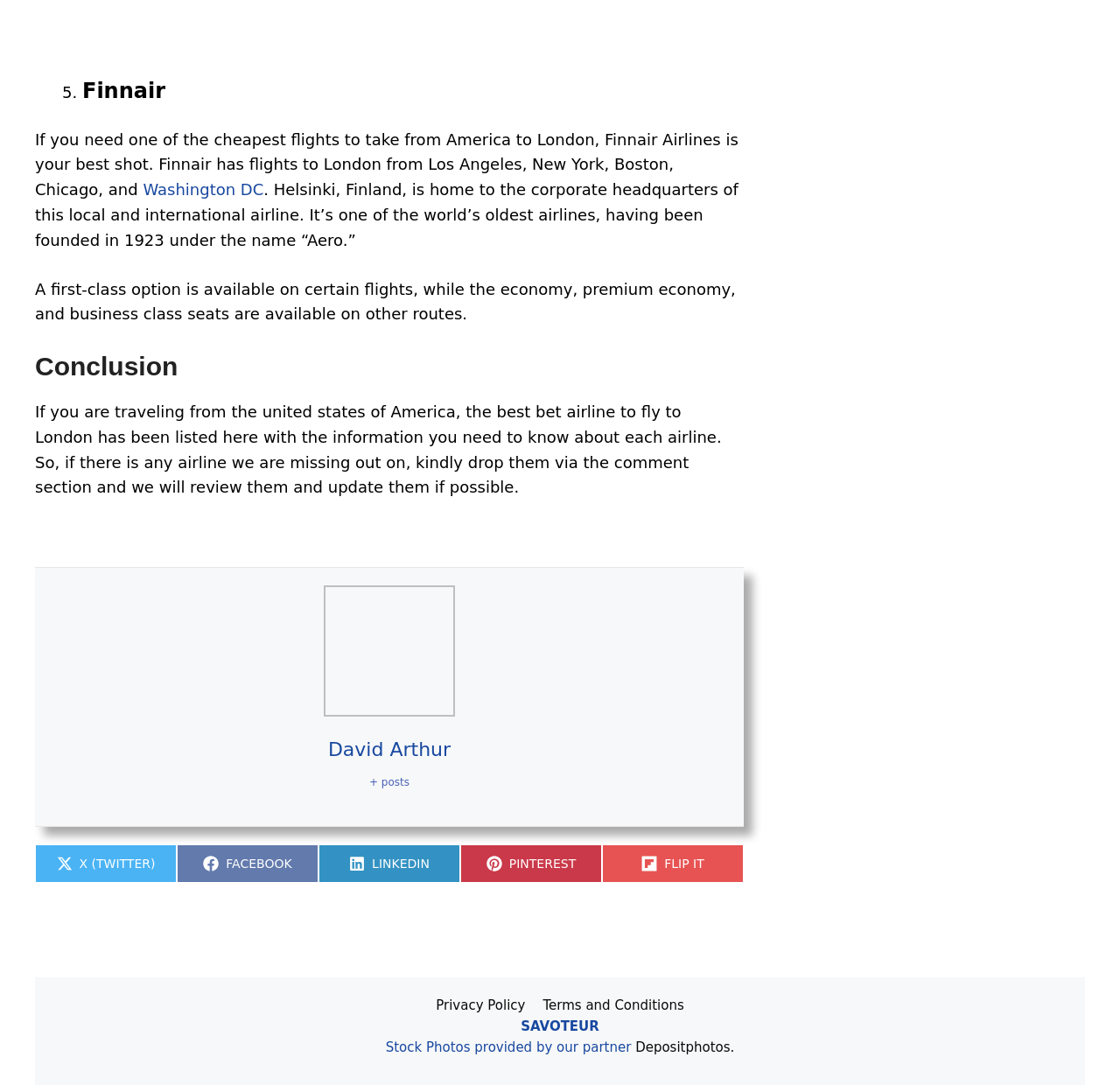Respond to the following question with a brief word or phrase:
Where is Finnair's corporate headquarters located?

Helsinki, Finland